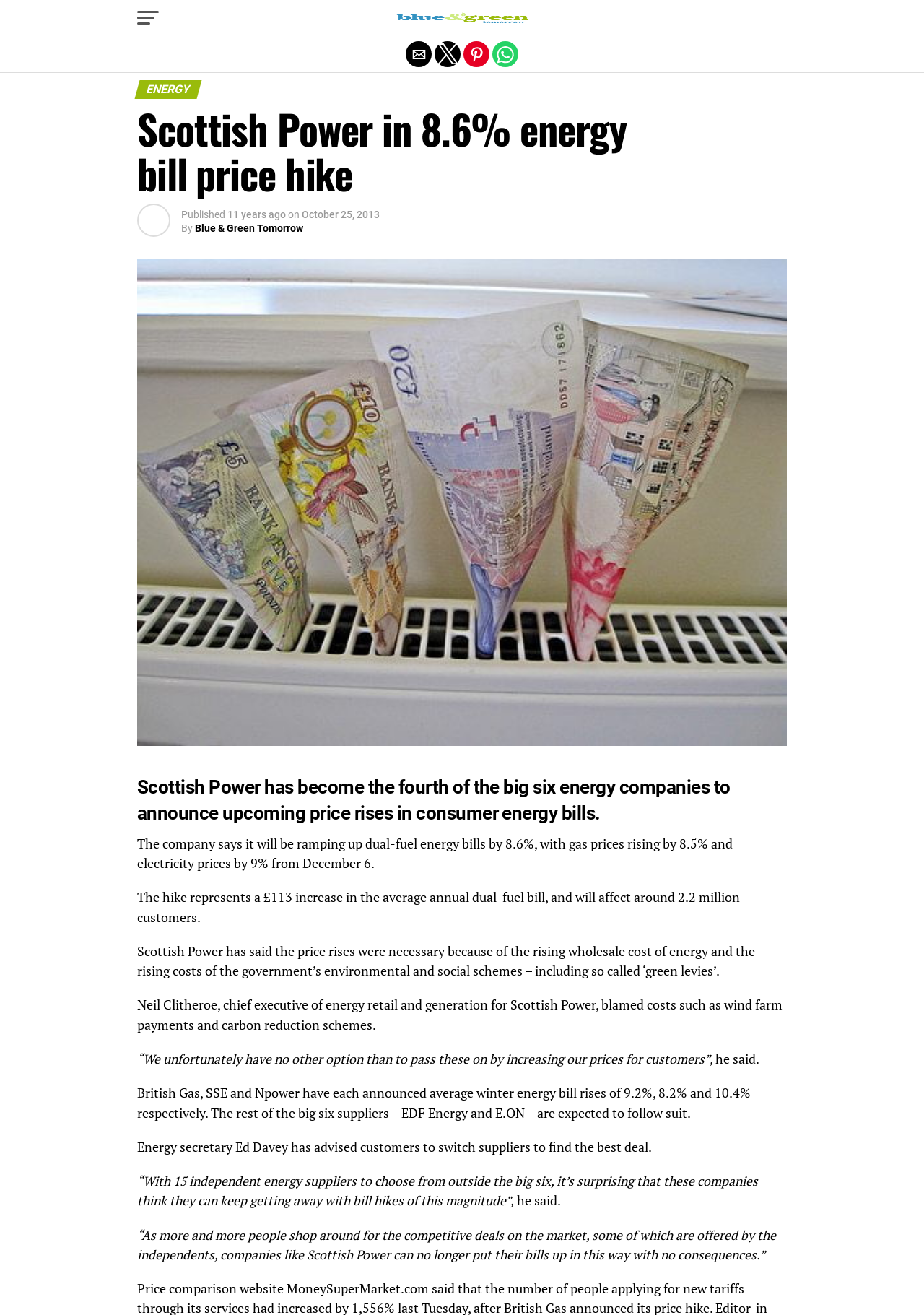Determine the heading of the webpage and extract its text content.

Scottish Power in 8.6% energy bill price hike